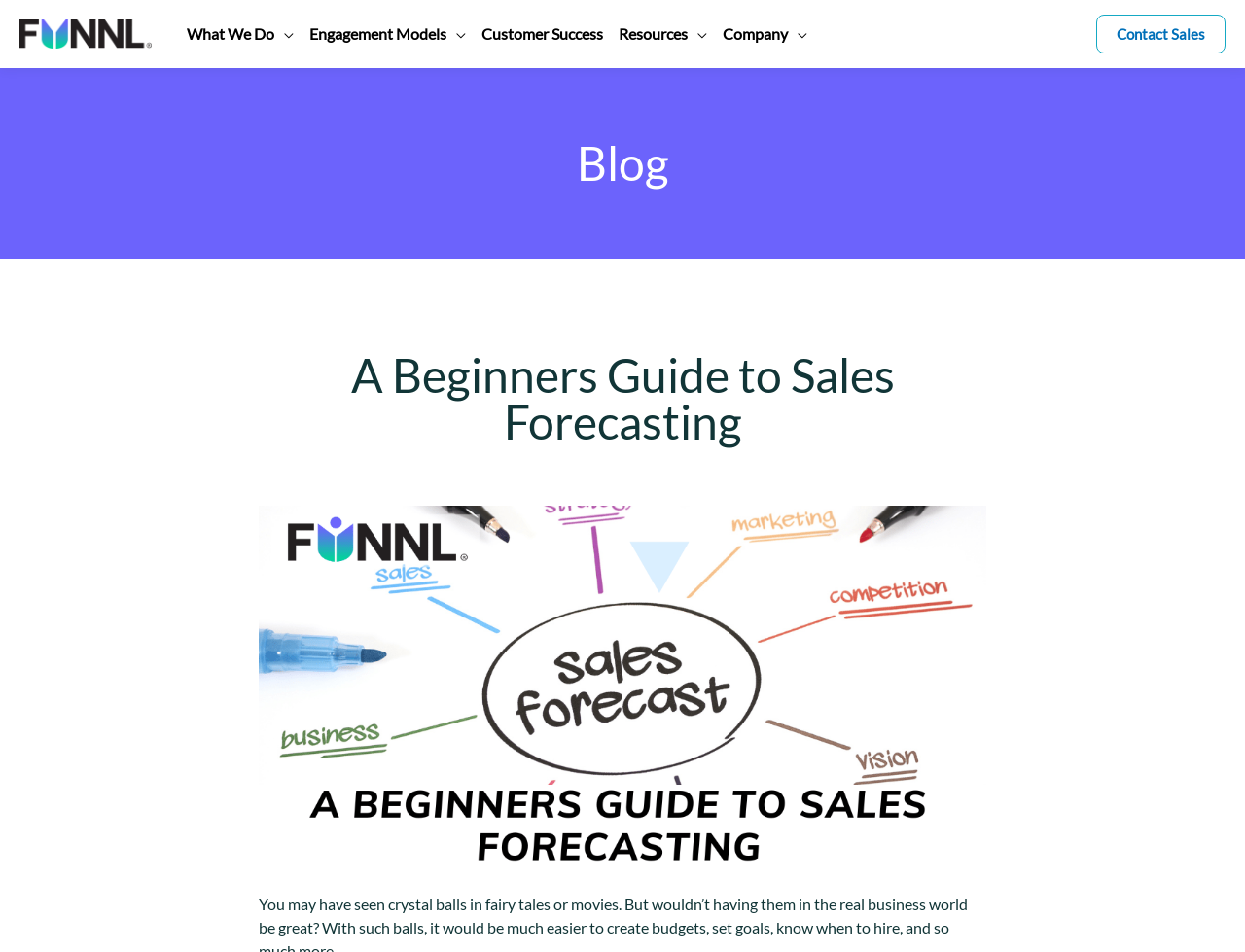Offer a meticulous description of the webpage's structure and content.

The webpage is about sales forecasting and its impact on business. At the top left corner, there is a FunnL logo, which is a link. Next to it, there is a site navigation menu that spans across the top of the page, containing several links and menu toggles, including "What We Do", "Engagement Models", "Customer Success", "Resources", and "Company". 

On the top right corner, there is a "Contact Sales" link. Below the navigation menu, there is a heading that reads "Blog". Underneath, there is a main heading that says "A Beginner's Guide to Sales Forecasting". 

The main content of the page is an article about sales forecasting, which includes a large image related to sales forecasting for beginners, taking up most of the page's width. The image is positioned in the middle of the page, with a small amount of whitespace above and below it. There is also a small, non-descriptive text element below the image.